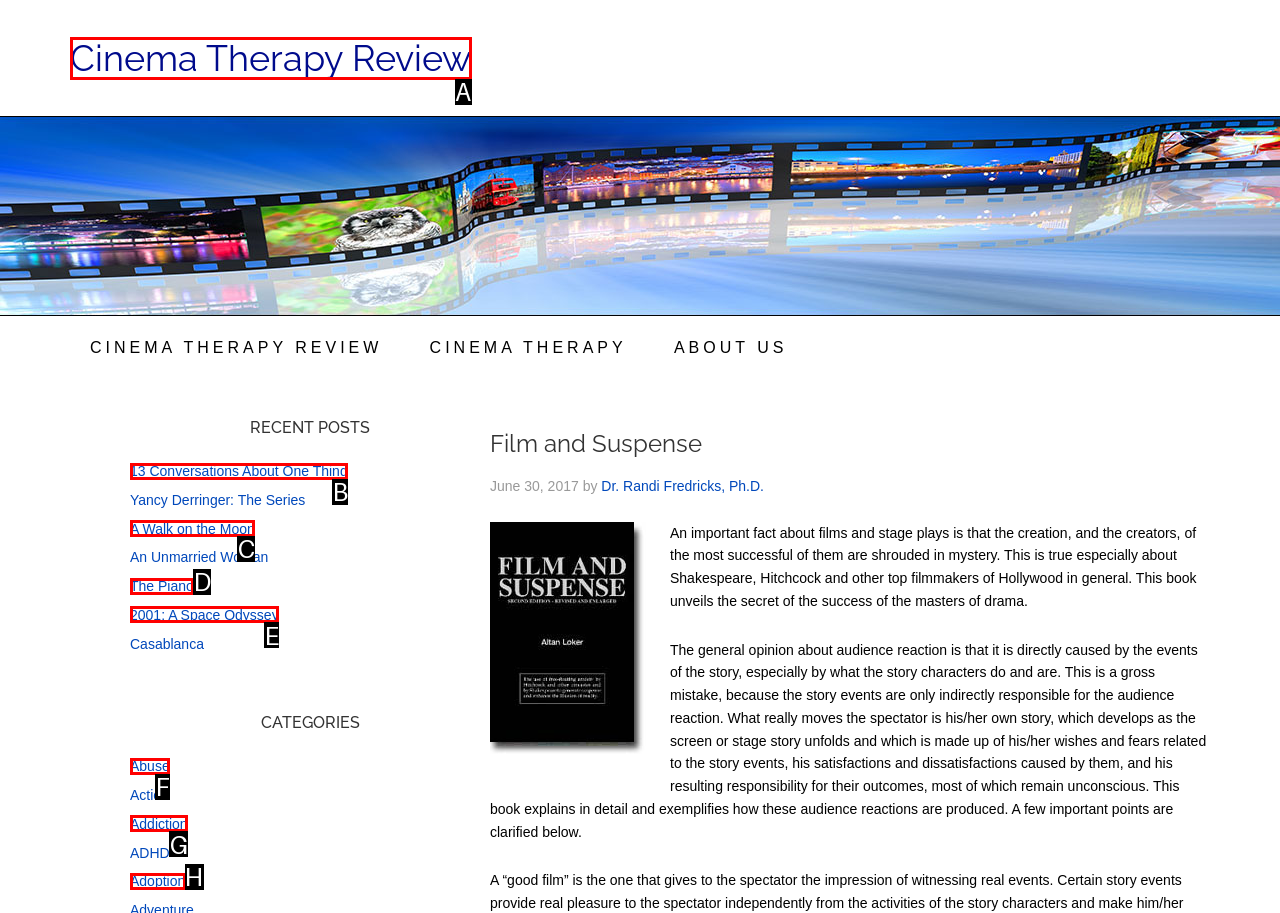Determine the HTML element to click for the instruction: Read the review of Cinema Therapy.
Answer with the letter corresponding to the correct choice from the provided options.

A